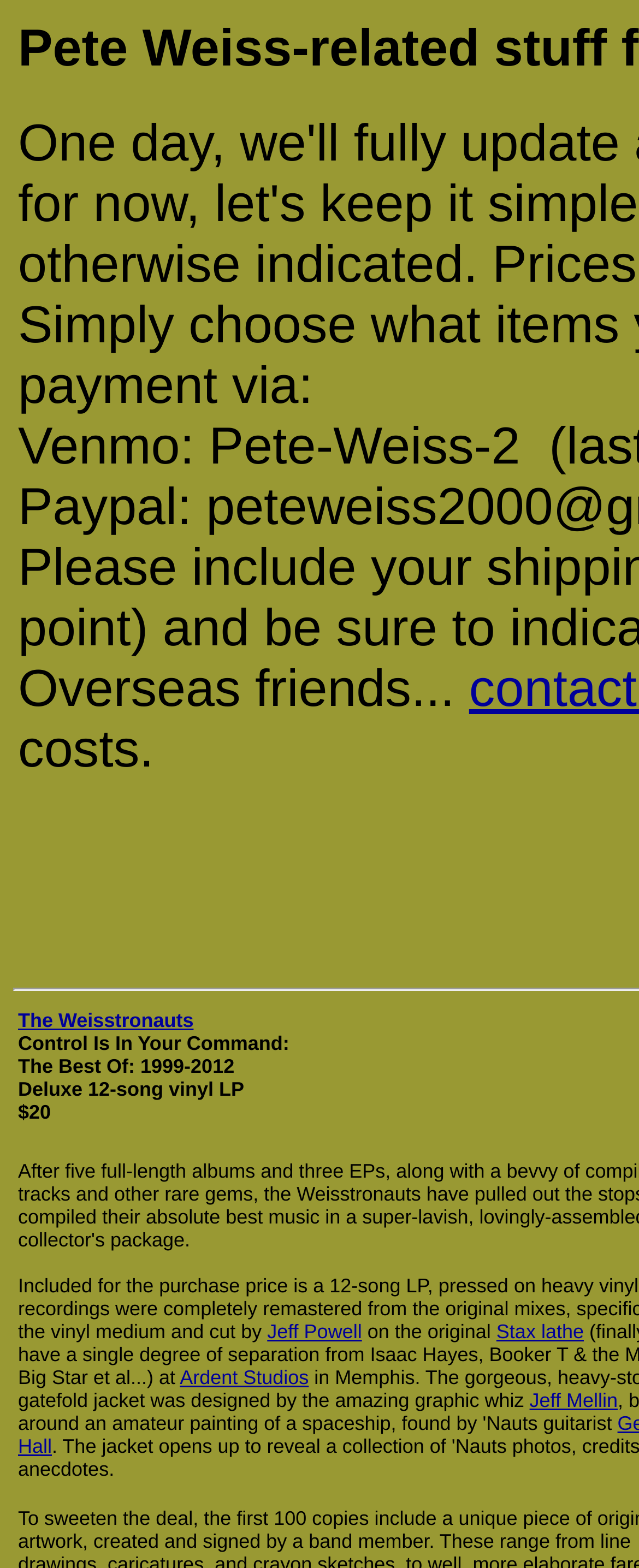Respond with a single word or short phrase to the following question: 
What is the price of the Deluxe 12-song vinyl LP?

$20